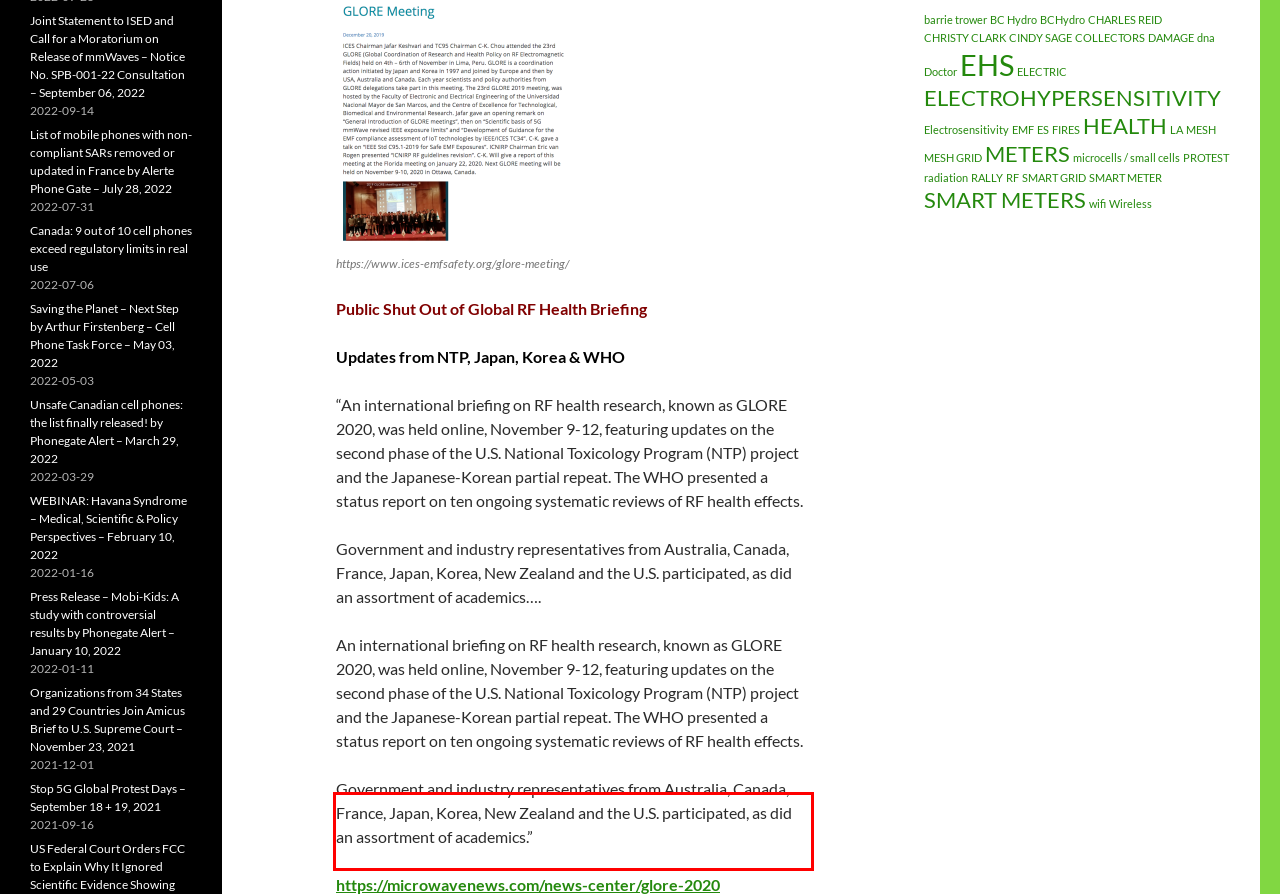Please perform OCR on the text within the red rectangle in the webpage screenshot and return the text content.

Government and industry representatives from Australia, Canada, France, Japan, Korea, New Zealand and the U.S. participated, as did an assortment of academics.”